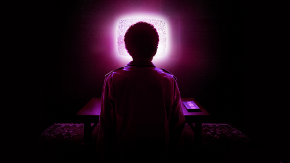Please answer the following query using a single word or phrase: 
What is the figure in the image doing?

Seated at a desk